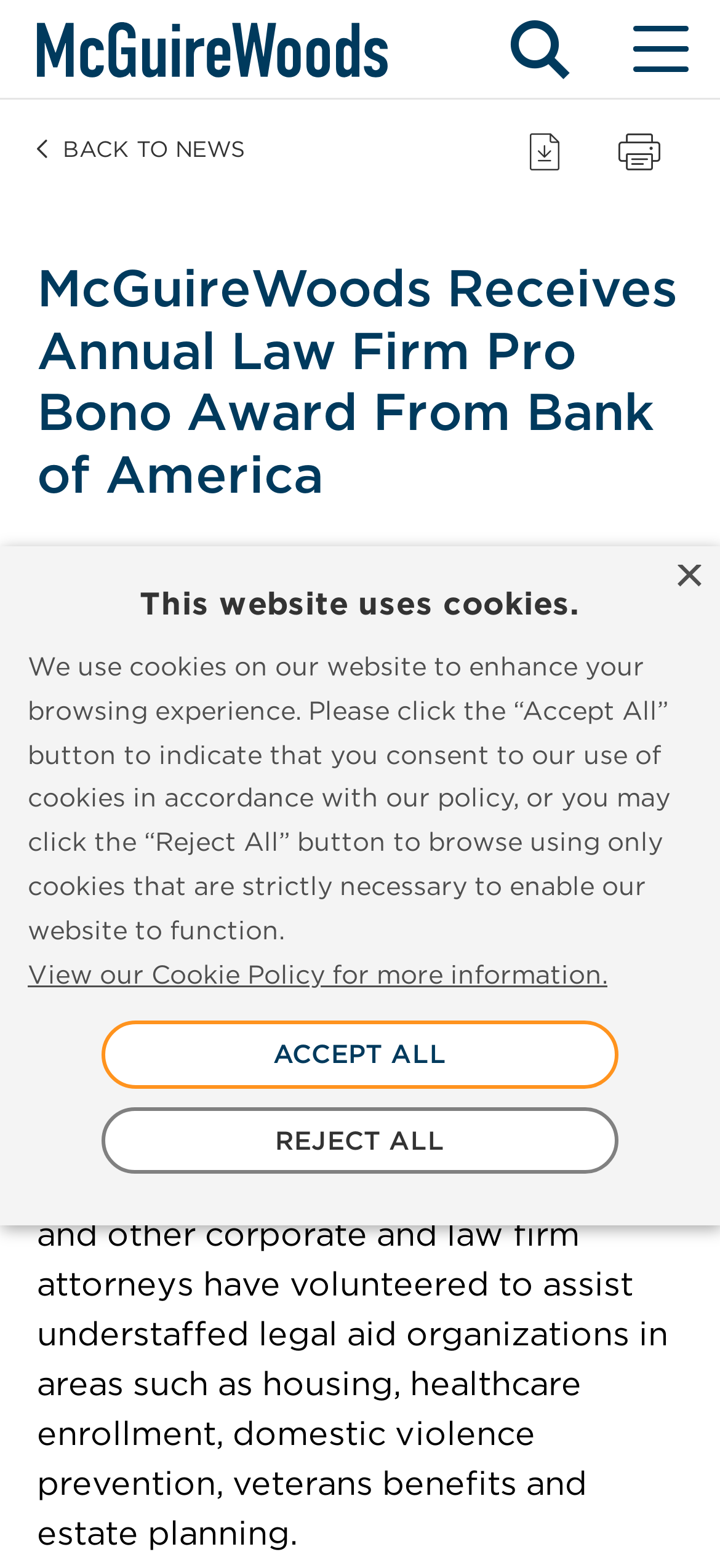Given the description of the UI element: "aria-label="Search - Toggle search"", predict the bounding box coordinates in the form of [left, top, right, bottom], with each value being a float between 0 and 1.

[0.667, 0.0, 0.833, 0.064]